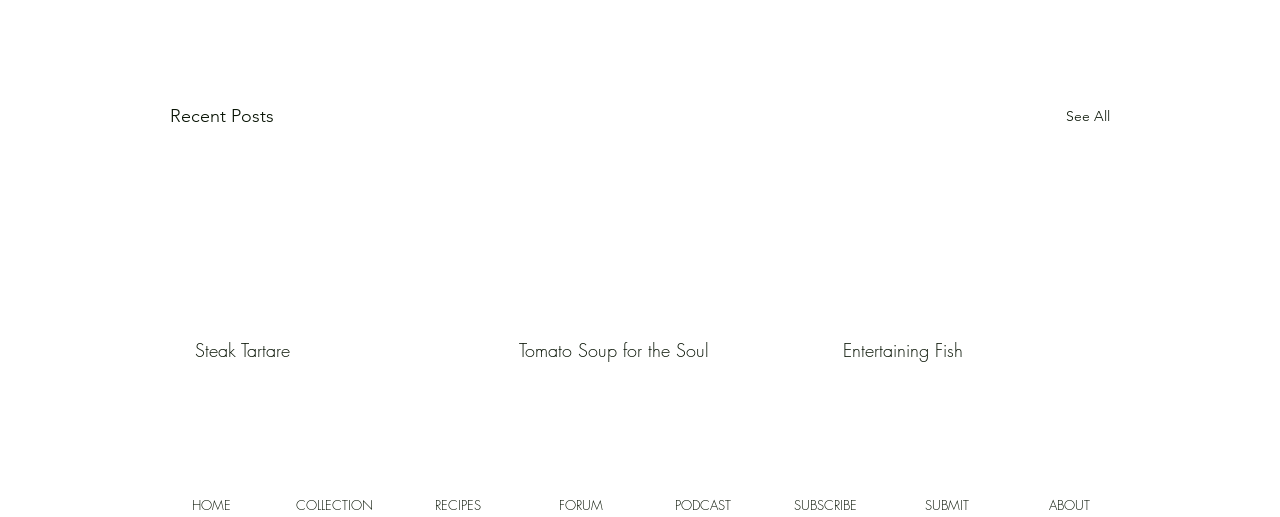Identify the bounding box coordinates for the UI element described as follows: "Tomato Soup for the Soul". Ensure the coordinates are four float numbers between 0 and 1, formatted as [left, top, right, bottom].

[0.405, 0.654, 0.593, 0.701]